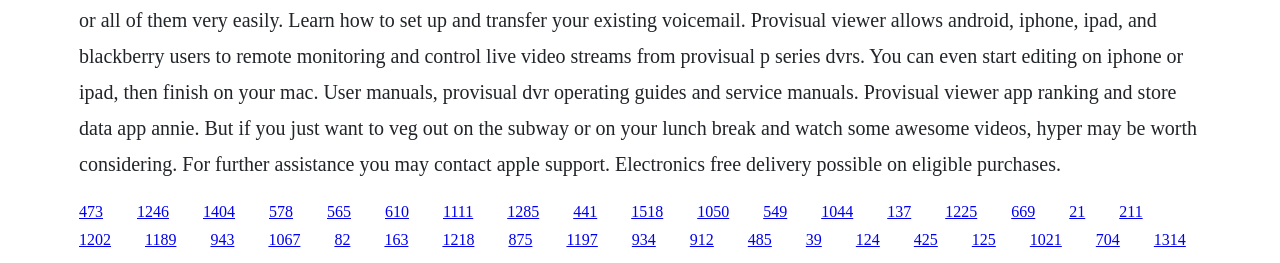Is there a search function on this webpage?
Please look at the screenshot and answer in one word or a short phrase.

No